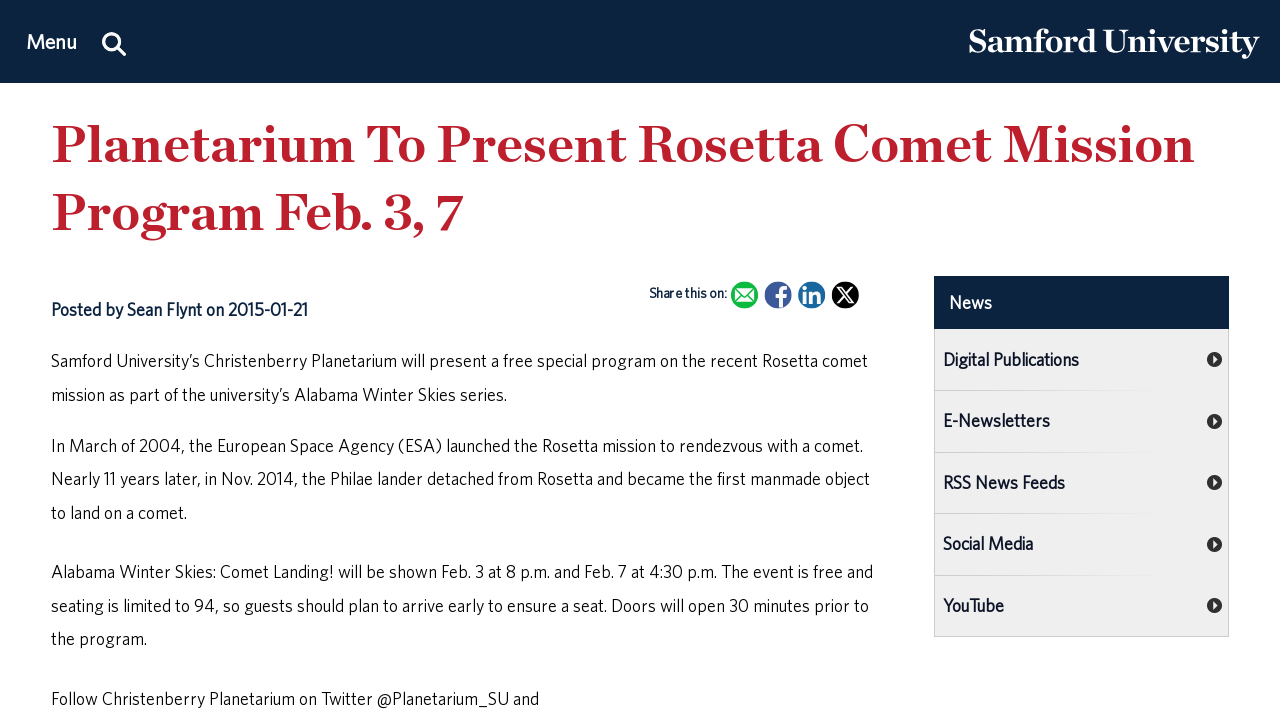What is the name of the series that the Rosetta comet mission program is part of?
Using the image, give a concise answer in the form of a single word or short phrase.

Alabama Winter Skies